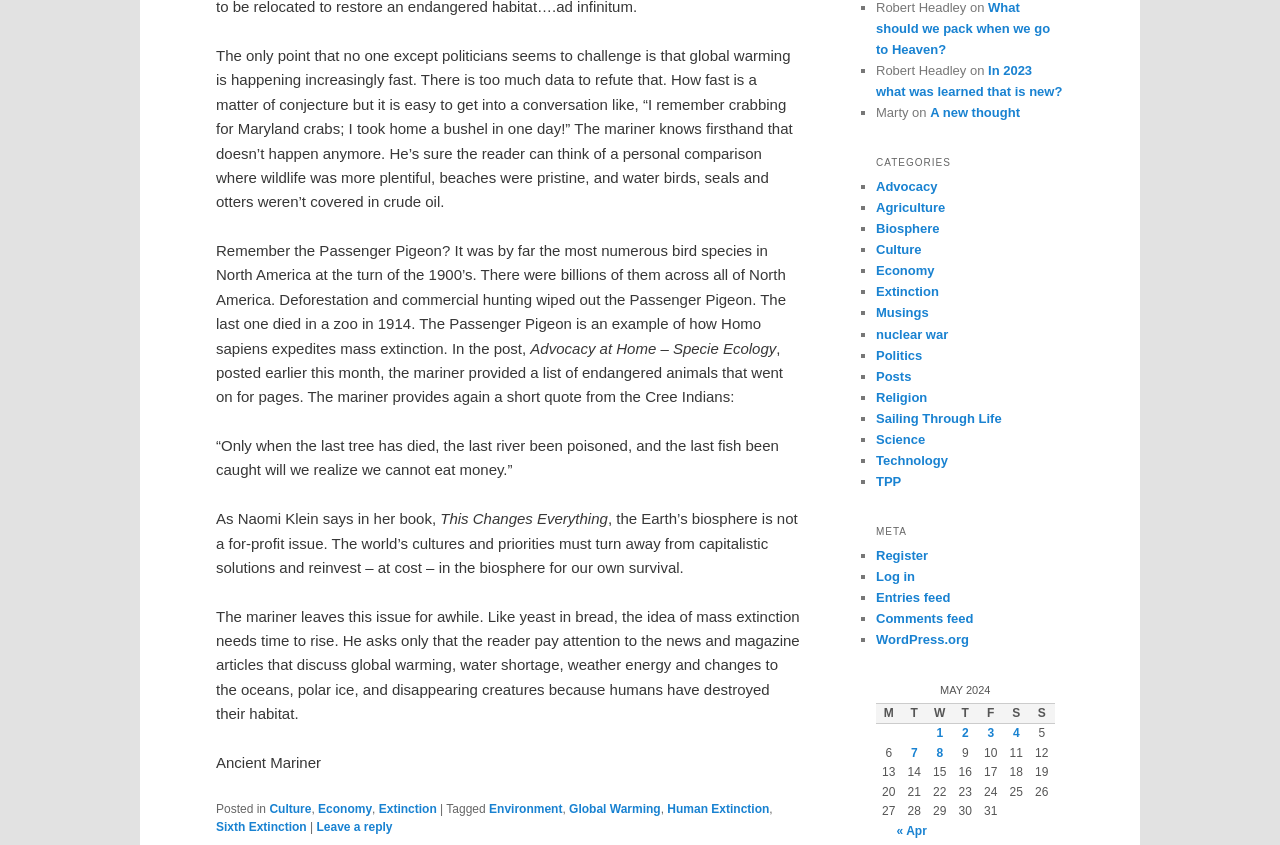Can you identify the bounding box coordinates of the clickable region needed to carry out this instruction: 'Click the link to read about Advocacy at Home – Specie Ecology'? The coordinates should be four float numbers within the range of 0 to 1, stated as [left, top, right, bottom].

[0.414, 0.402, 0.606, 0.422]